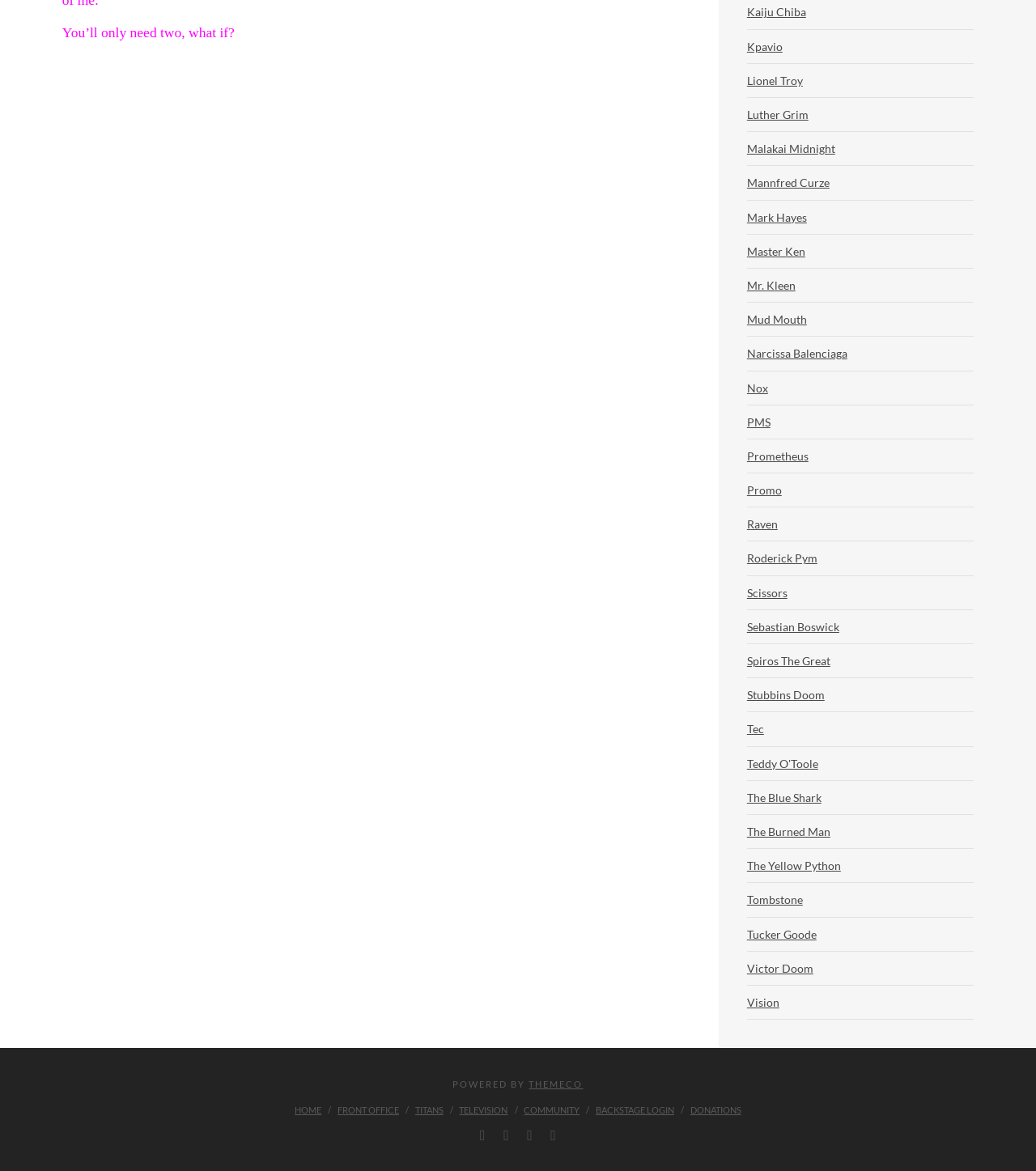Show the bounding box coordinates for the element that needs to be clicked to execute the following instruction: "Login to BACKSTAGE". Provide the coordinates in the form of four float numbers between 0 and 1, i.e., [left, top, right, bottom].

[0.575, 0.943, 0.651, 0.953]